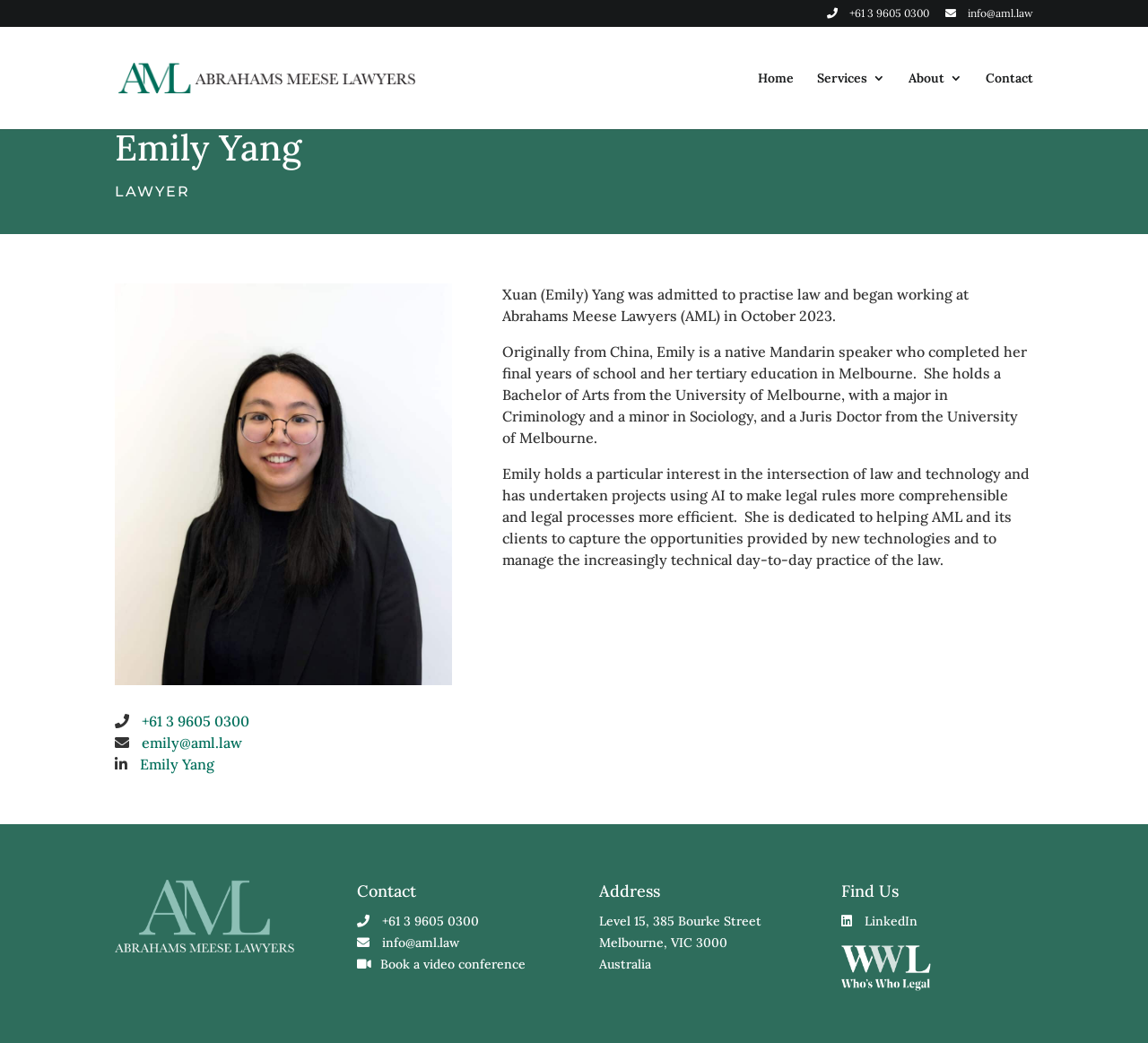What is Emily Yang's interest in law?
Look at the image and provide a detailed response to the question.

The webpage mentions that Emily Yang holds a particular interest in the intersection of law and technology, and has undertaken projects using AI to make legal rules more comprehensible and legal processes more efficient.